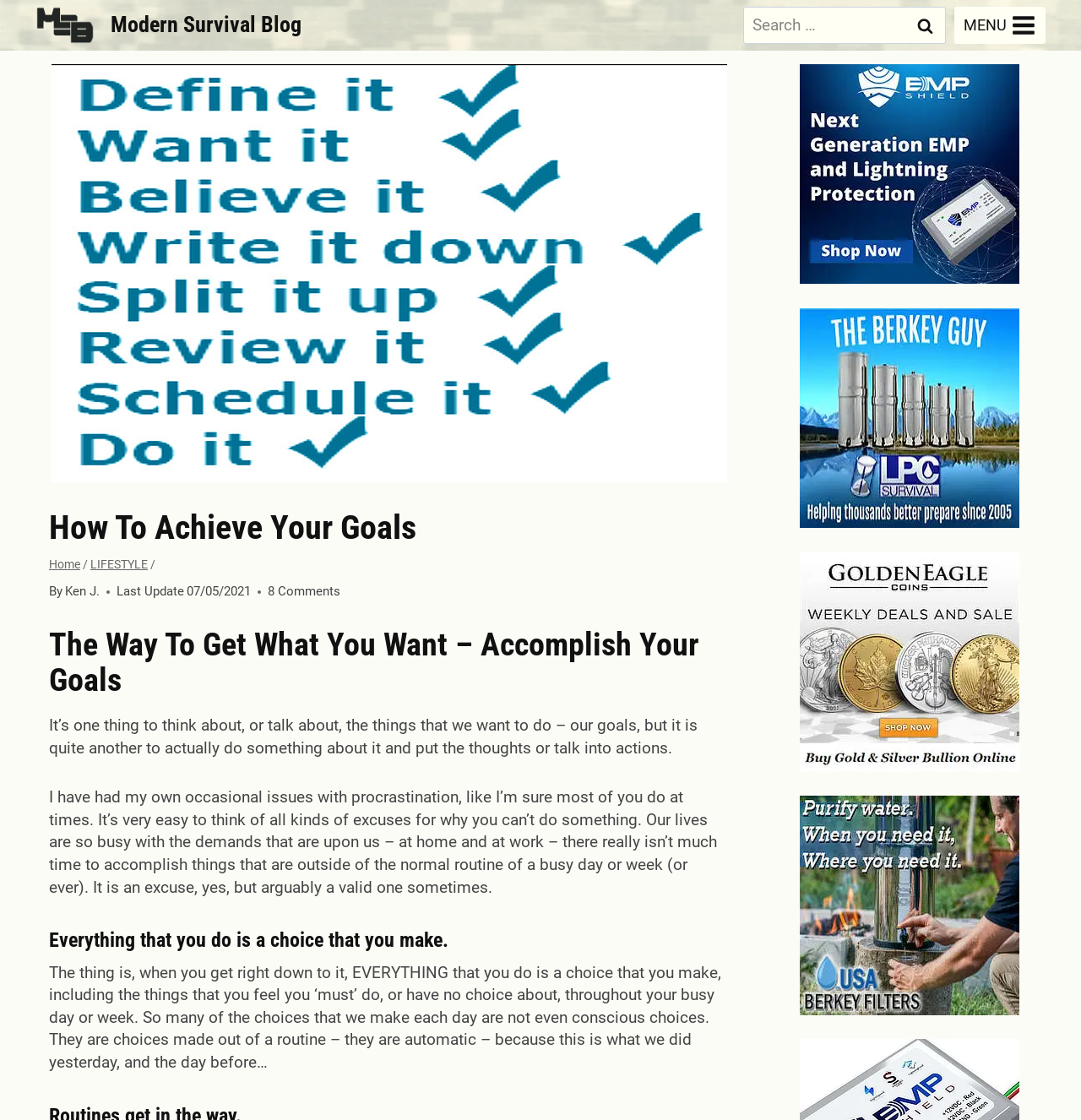Can you determine the bounding box coordinates of the area that needs to be clicked to fulfill the following instruction: "Check the 'EMP Shield' link"?

[0.739, 0.057, 0.943, 0.253]